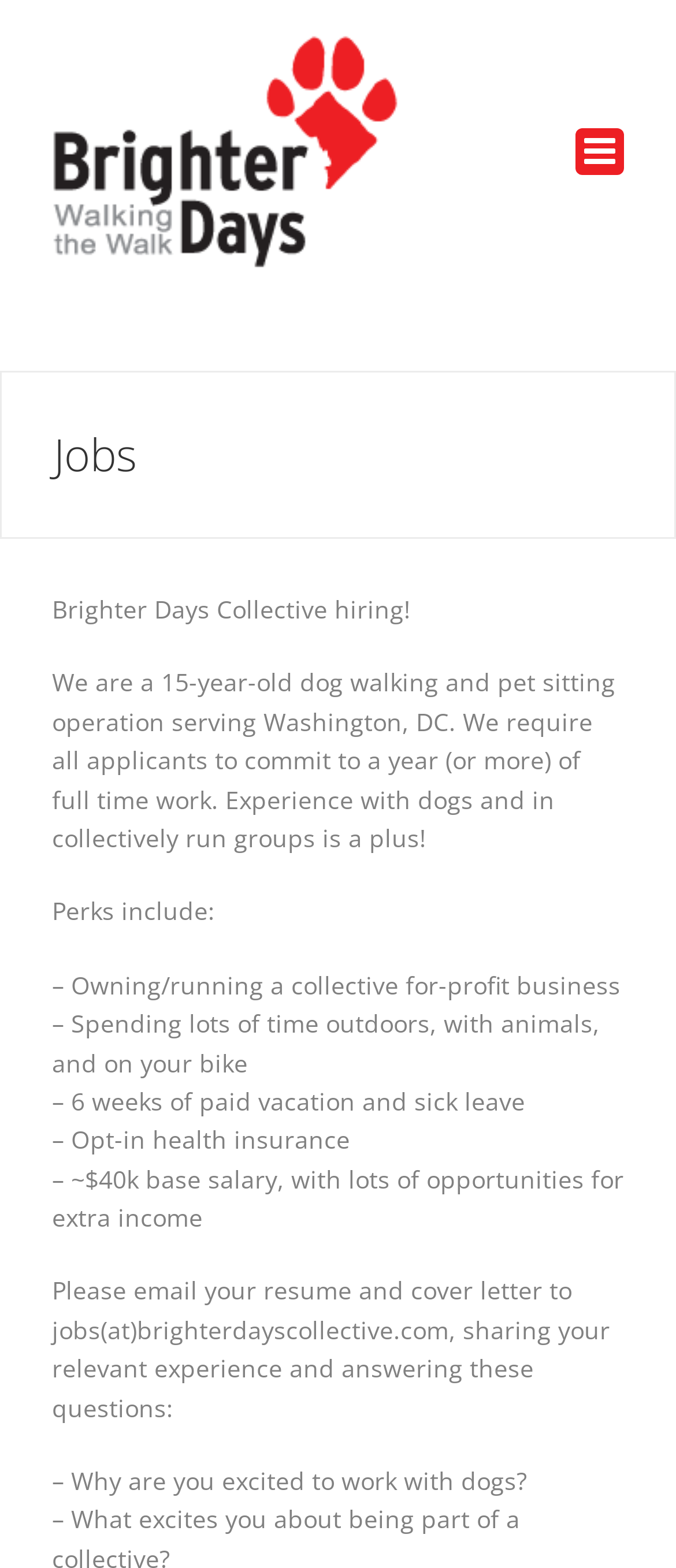What is the name of the company hiring?
Refer to the image and provide a concise answer in one word or phrase.

Brighter Days Collective